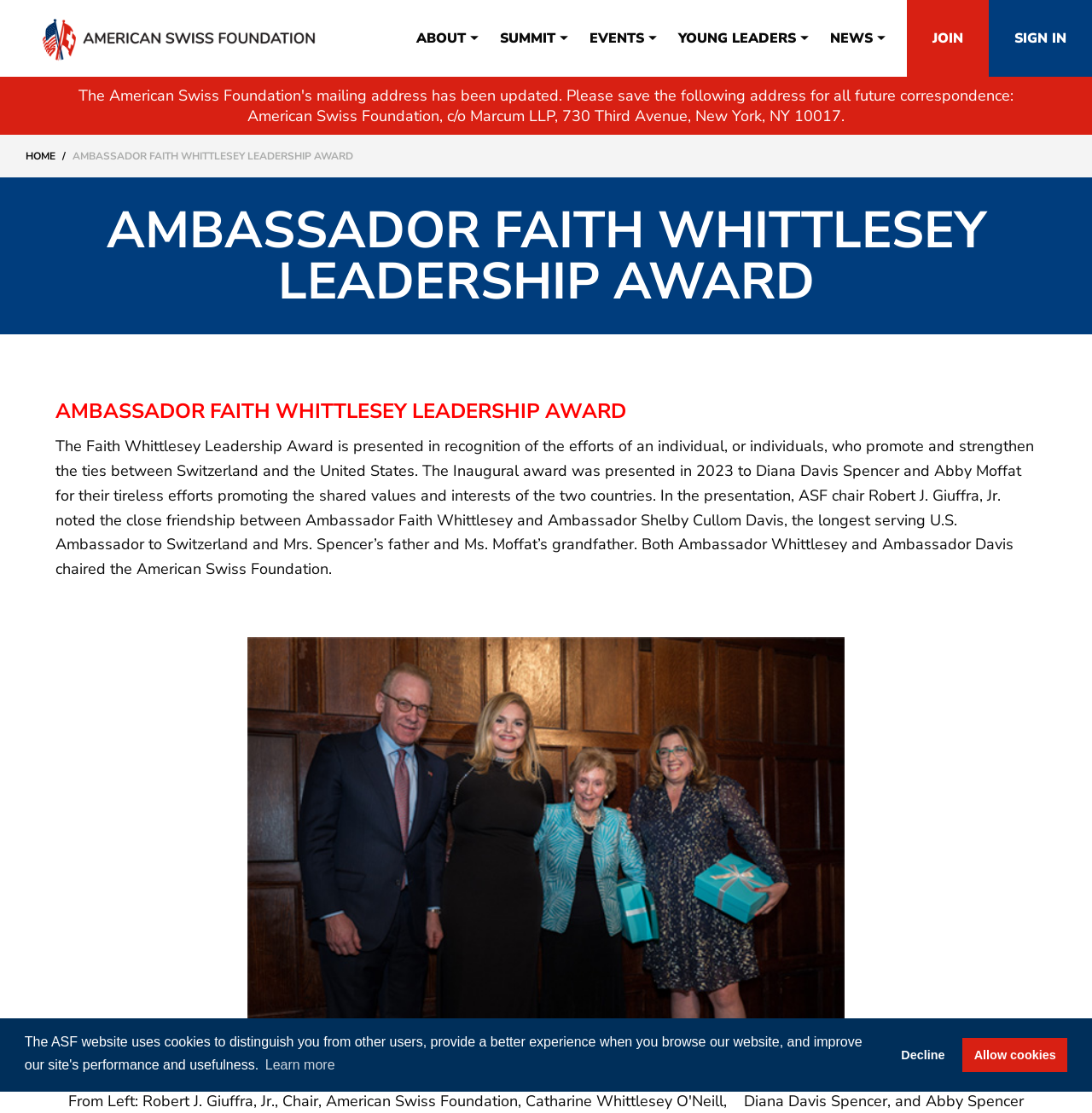Kindly determine the bounding box coordinates of the area that needs to be clicked to fulfill this instruction: "Click the American Swiss Foundation link".

[0.039, 0.017, 0.289, 0.056]